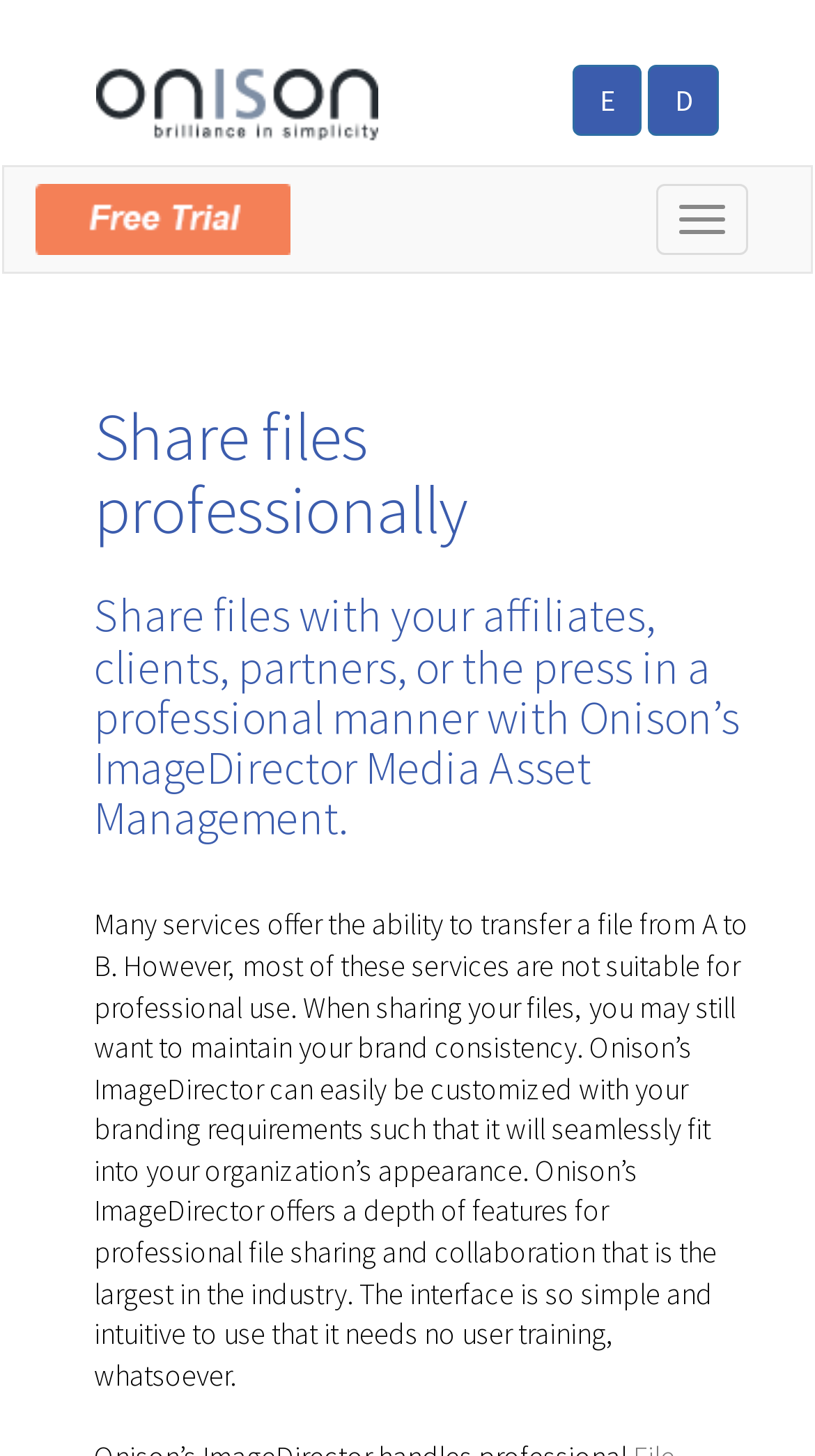What is the company name?
Could you answer the question in a detailed manner, providing as much information as possible?

The company name is Onison, which is mentioned in the link 'Onison - Brilliance in Simplicity' and the image with the same description. This suggests that Onison is the company behind the website and the product or service being offered.